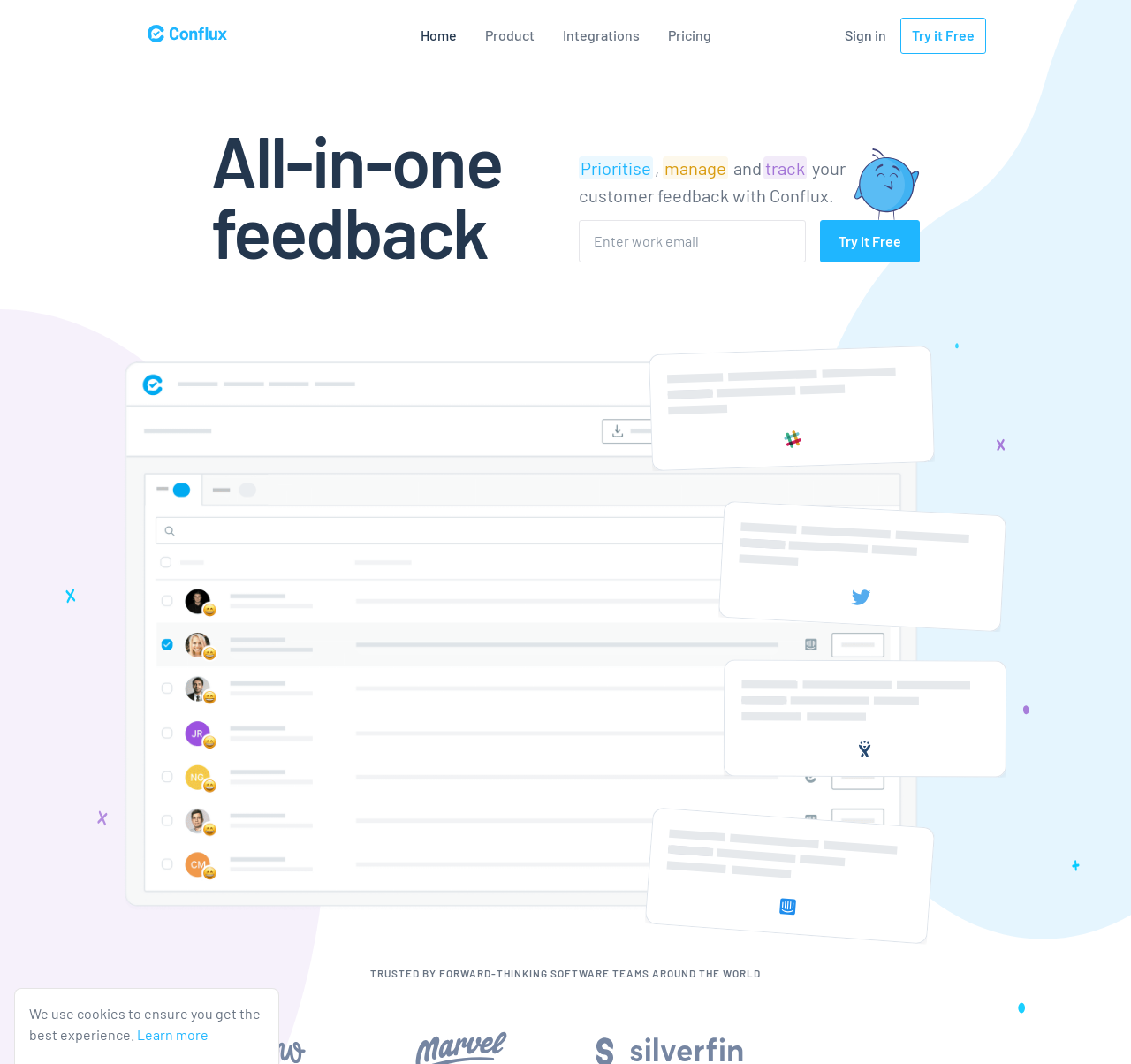Please predict the bounding box coordinates of the element's region where a click is necessary to complete the following instruction: "Enter email in the input field". The coordinates should be represented by four float numbers between 0 and 1, i.e., [left, top, right, bottom].

[0.512, 0.207, 0.713, 0.246]